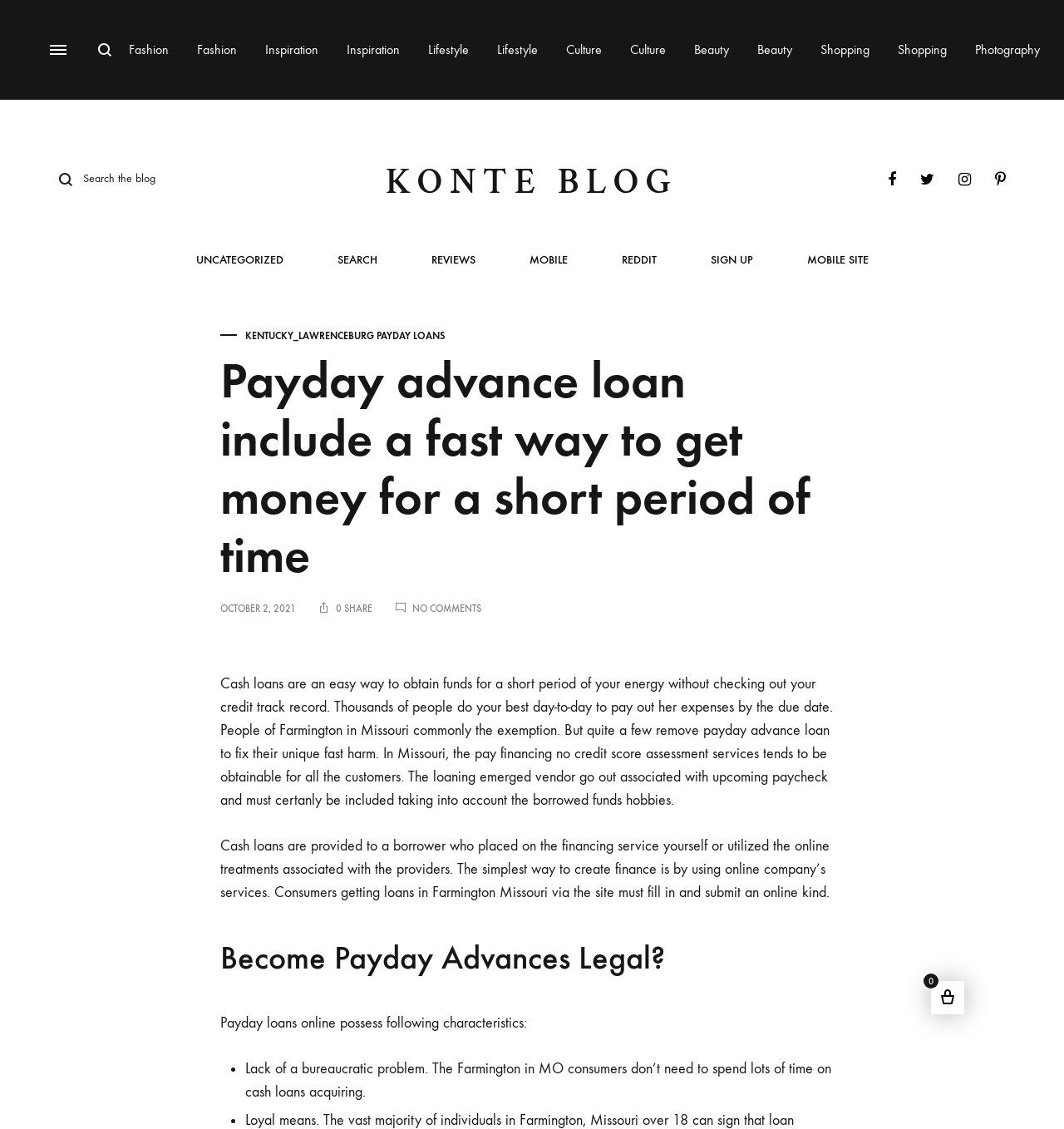Specify the bounding box coordinates of the area to click in order to execute this command: 'Share the post'. The coordinates should consist of four float numbers ranging from 0 to 1, and should be formatted as [left, top, right, bottom].

[0.316, 0.534, 0.35, 0.545]